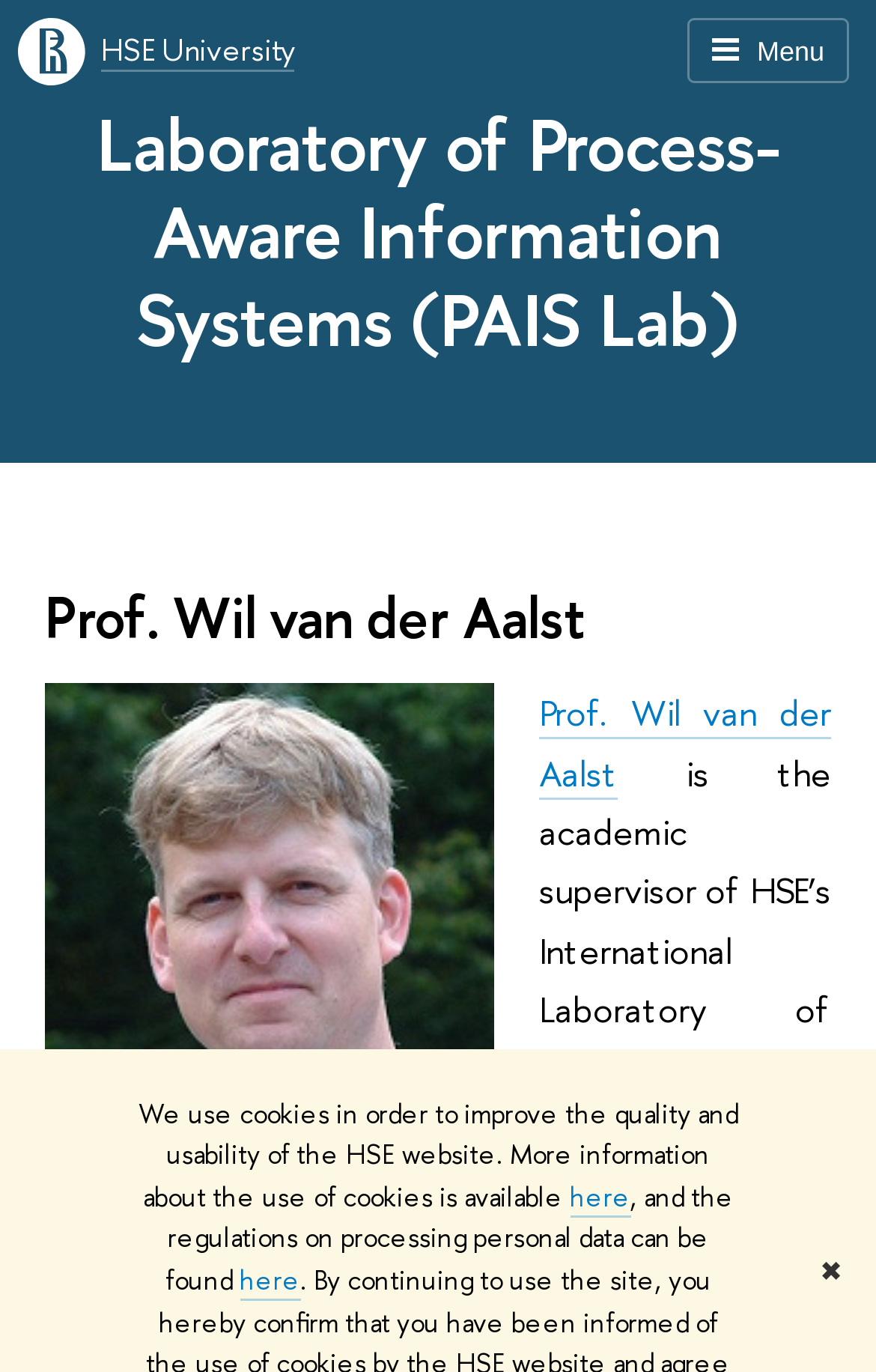Please respond to the question with a concise word or phrase:
What is the profession of Wil van der Aalst?

Full professor